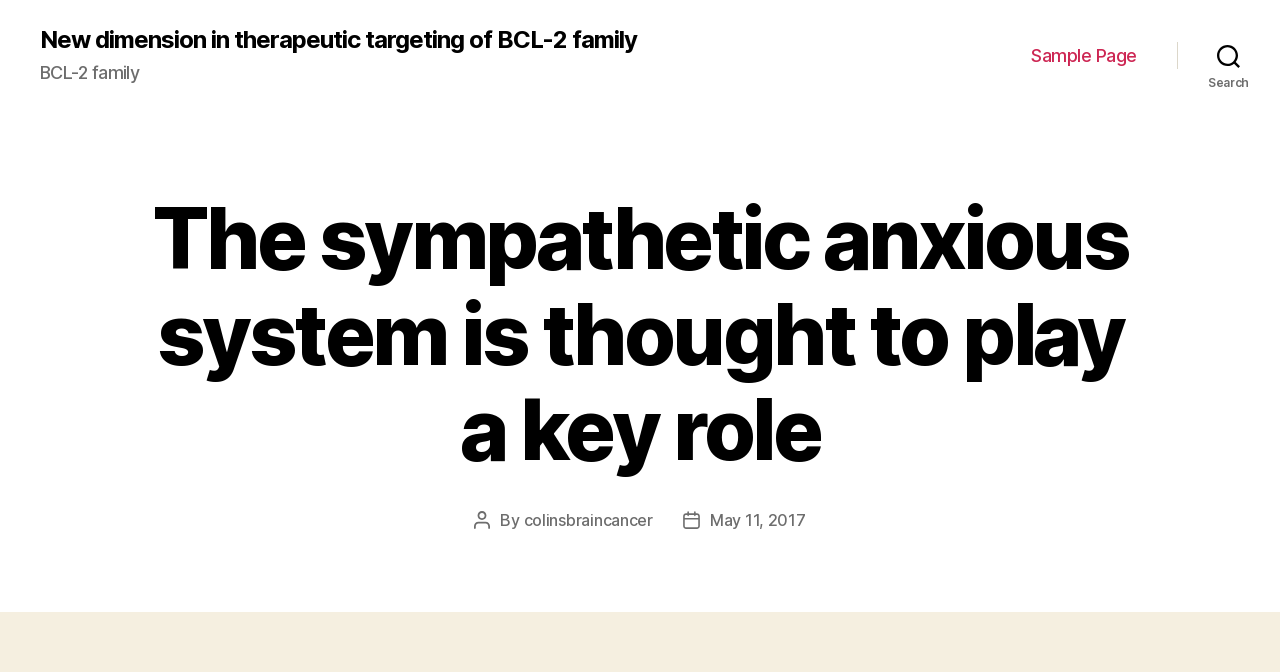Calculate the bounding box coordinates of the UI element given the description: "Sample Page".

[0.806, 0.067, 0.888, 0.099]